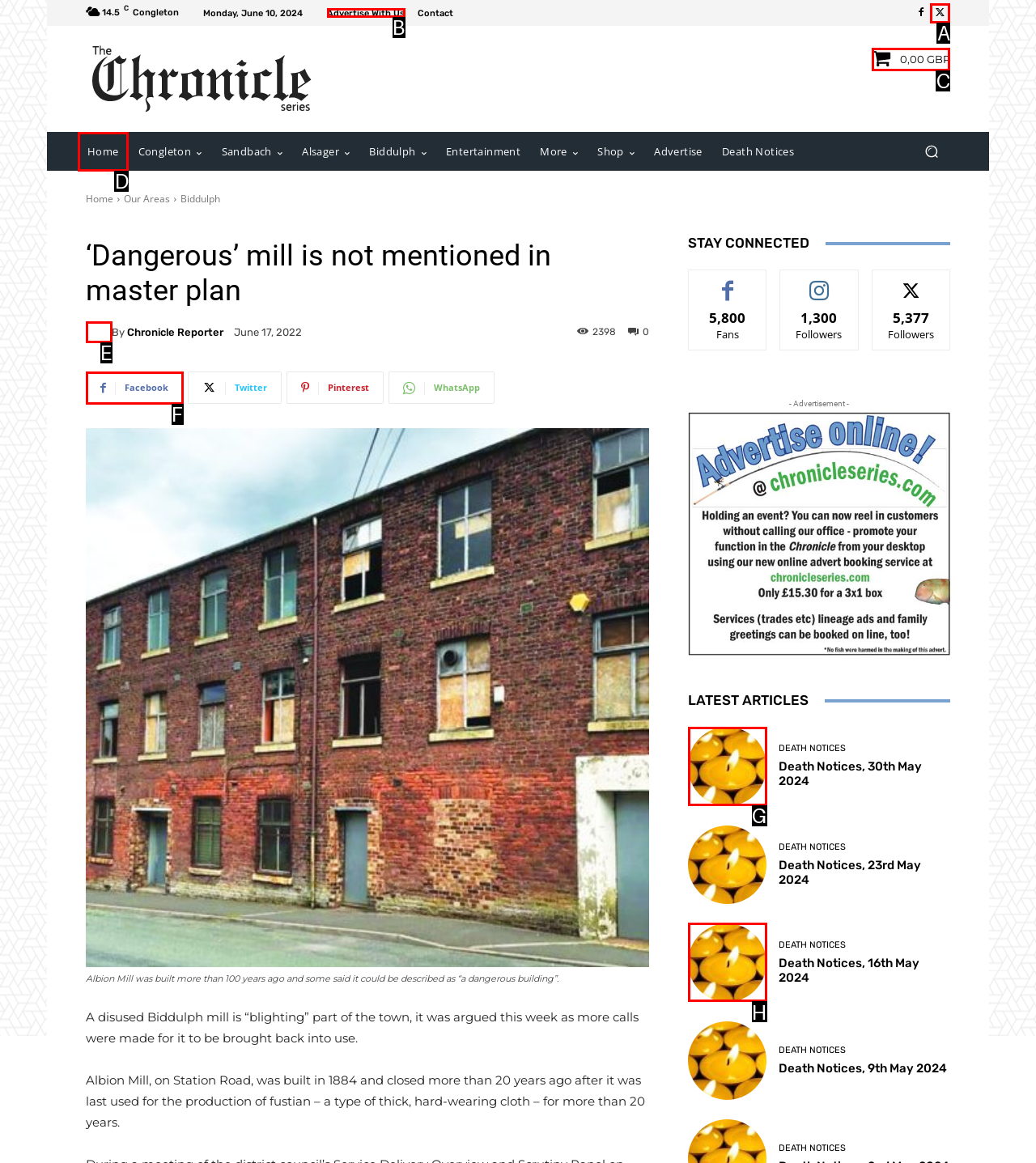Given the description: Advertise With Us, select the HTML element that best matches it. Reply with the letter of your chosen option.

B